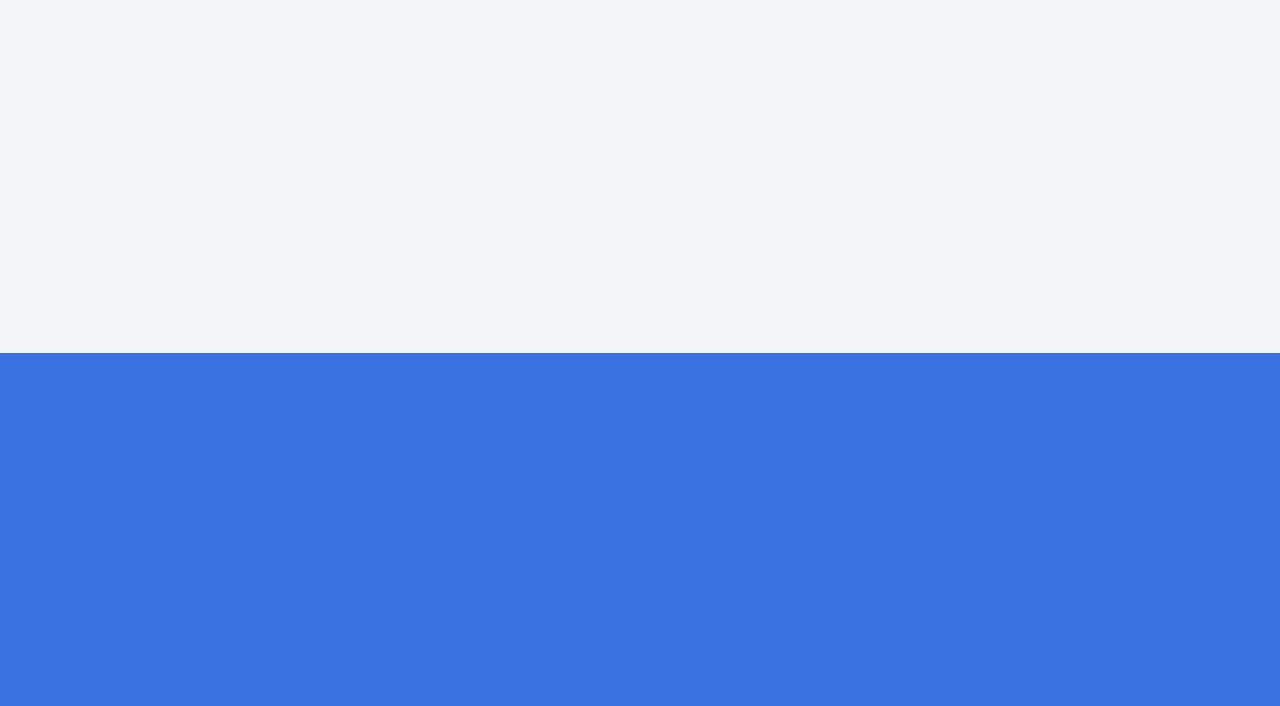What is the purpose of the 'SEE MORE' link?
Provide an in-depth answer to the question, covering all aspects.

The 'SEE MORE' link is likely intended to provide additional information or details about the energy company or its projects, allowing users to learn more about the topic.